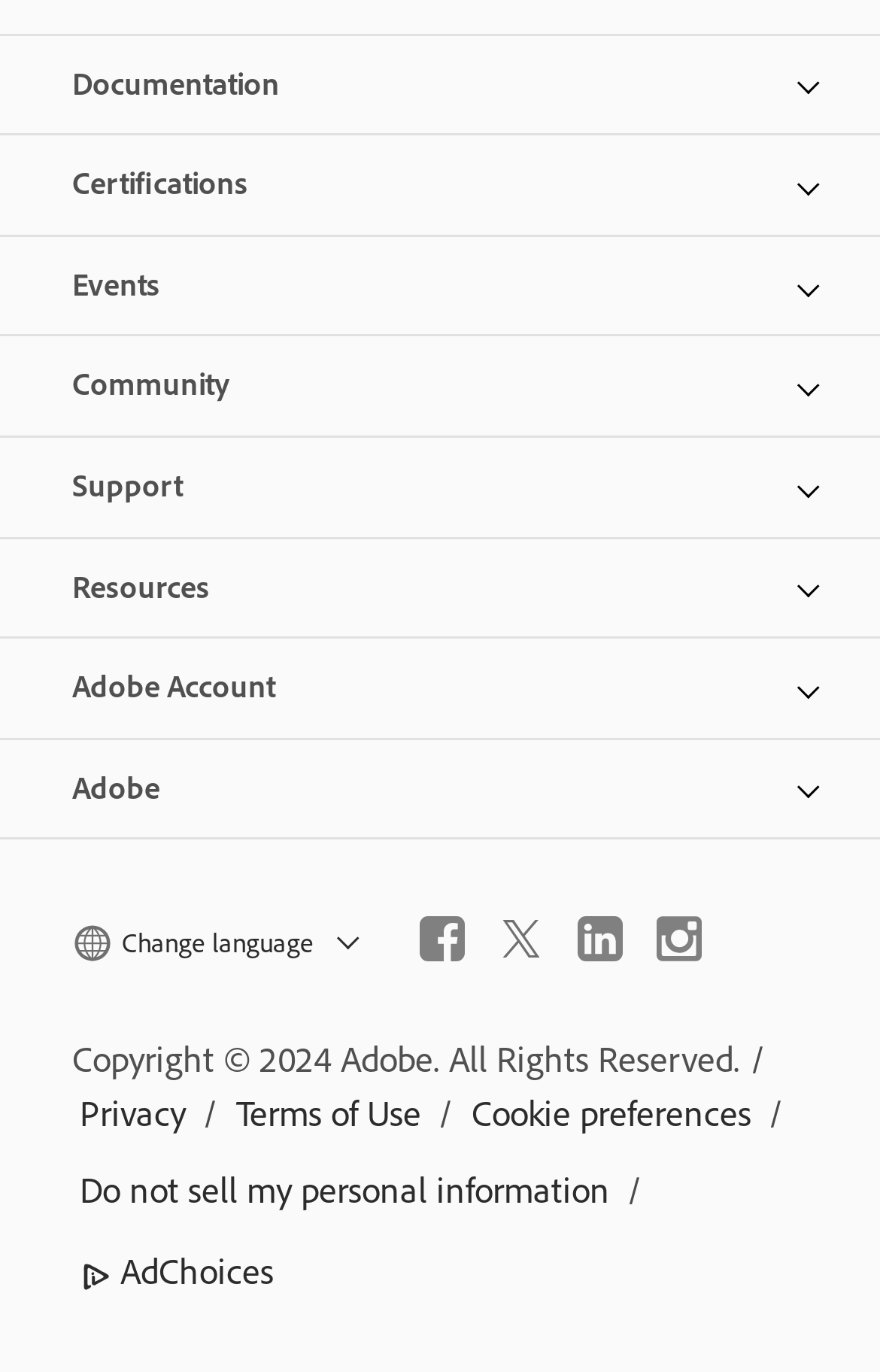Determine the bounding box coordinates of the element's region needed to click to follow the instruction: "Read Adobe's Privacy policy". Provide these coordinates as four float numbers between 0 and 1, formatted as [left, top, right, bottom].

[0.082, 0.785, 0.219, 0.84]